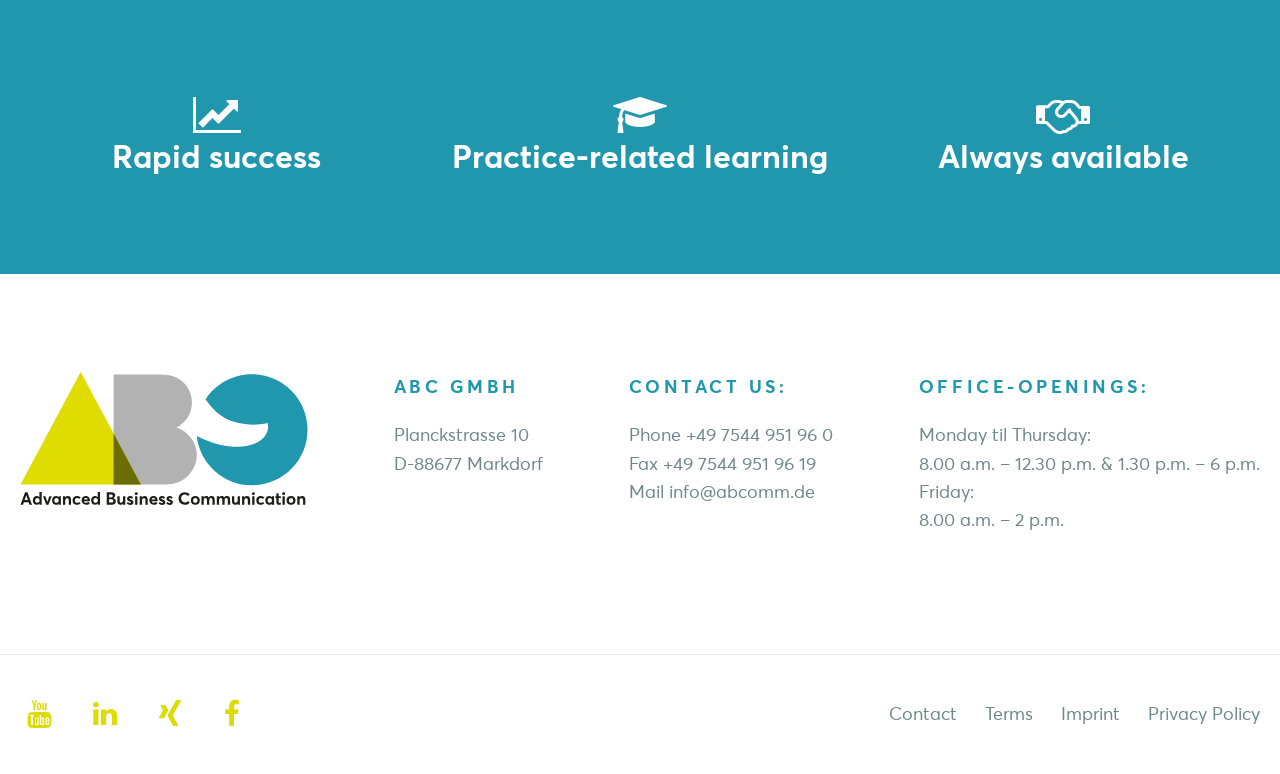Respond to the question below with a single word or phrase: What is the phone number?

+49 7544 951 96 0